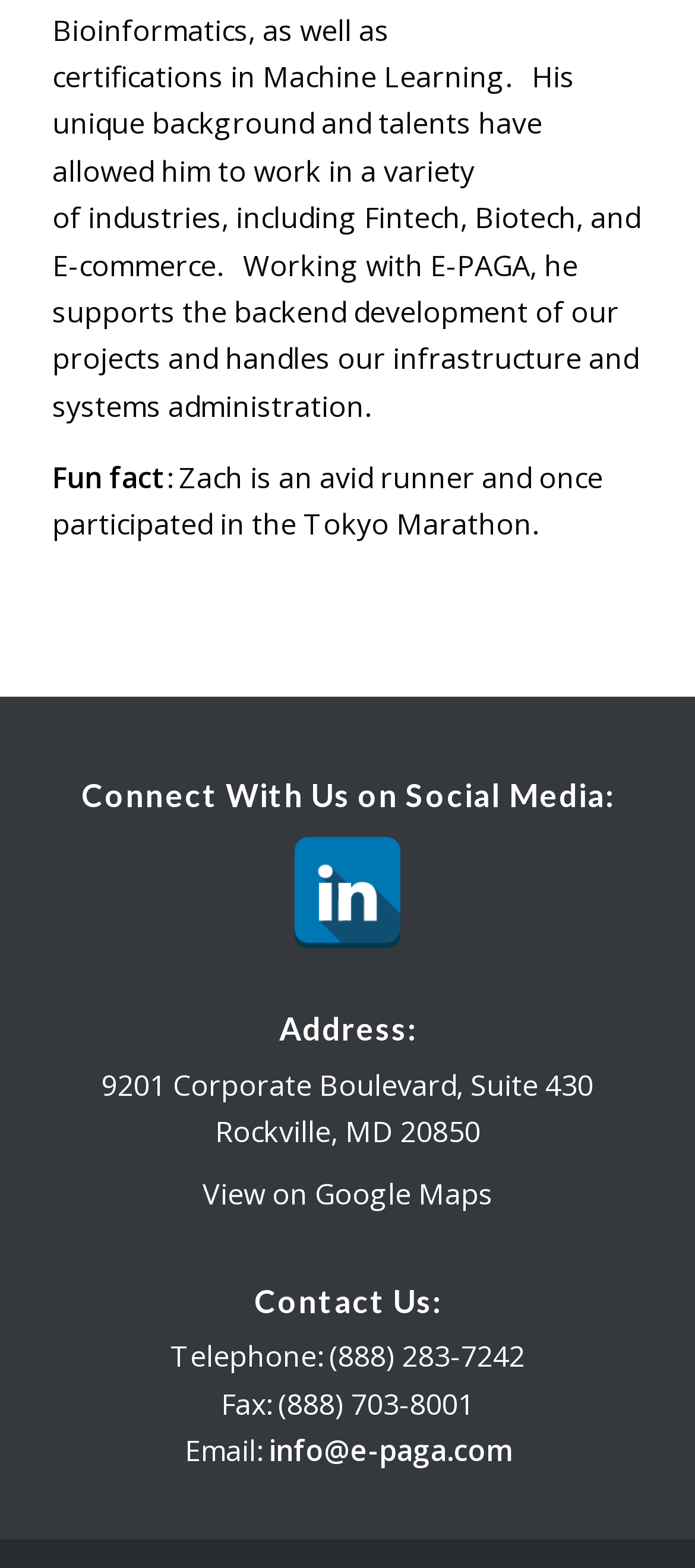Bounding box coordinates should be in the format (top-left x, top-left y, bottom-right x, bottom-right y) and all values should be floating point numbers between 0 and 1. Determine the bounding box coordinate for the UI element described as: Leia mais

None